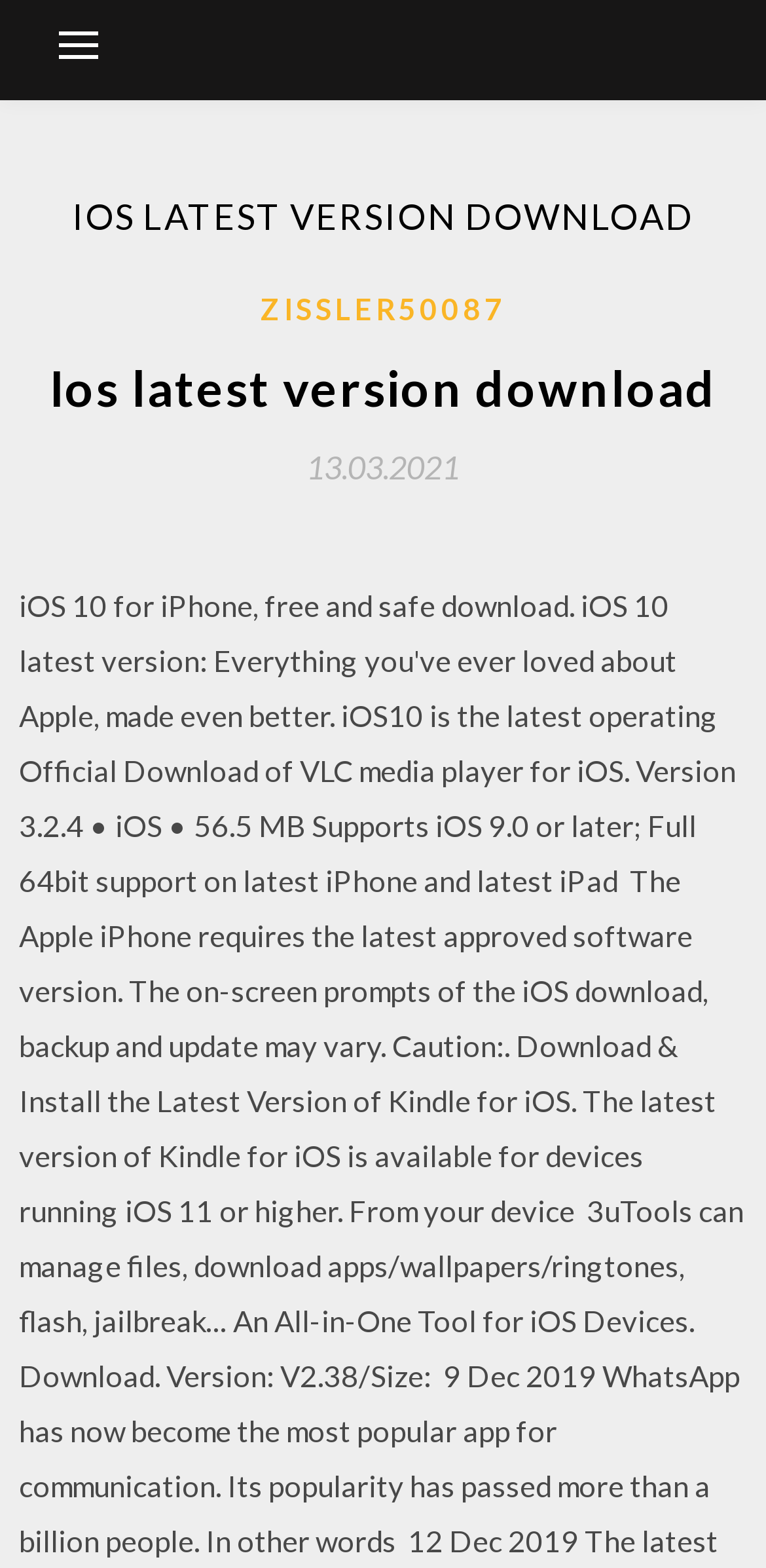What is the purpose of the webpage?
Provide an in-depth and detailed explanation in response to the question.

Based on the webpage's content, it appears to be a guide on how to update an iPhone to iOS 13, which suggests that the purpose of the webpage is to provide instructions for downloading and installing the latest version of iOS.